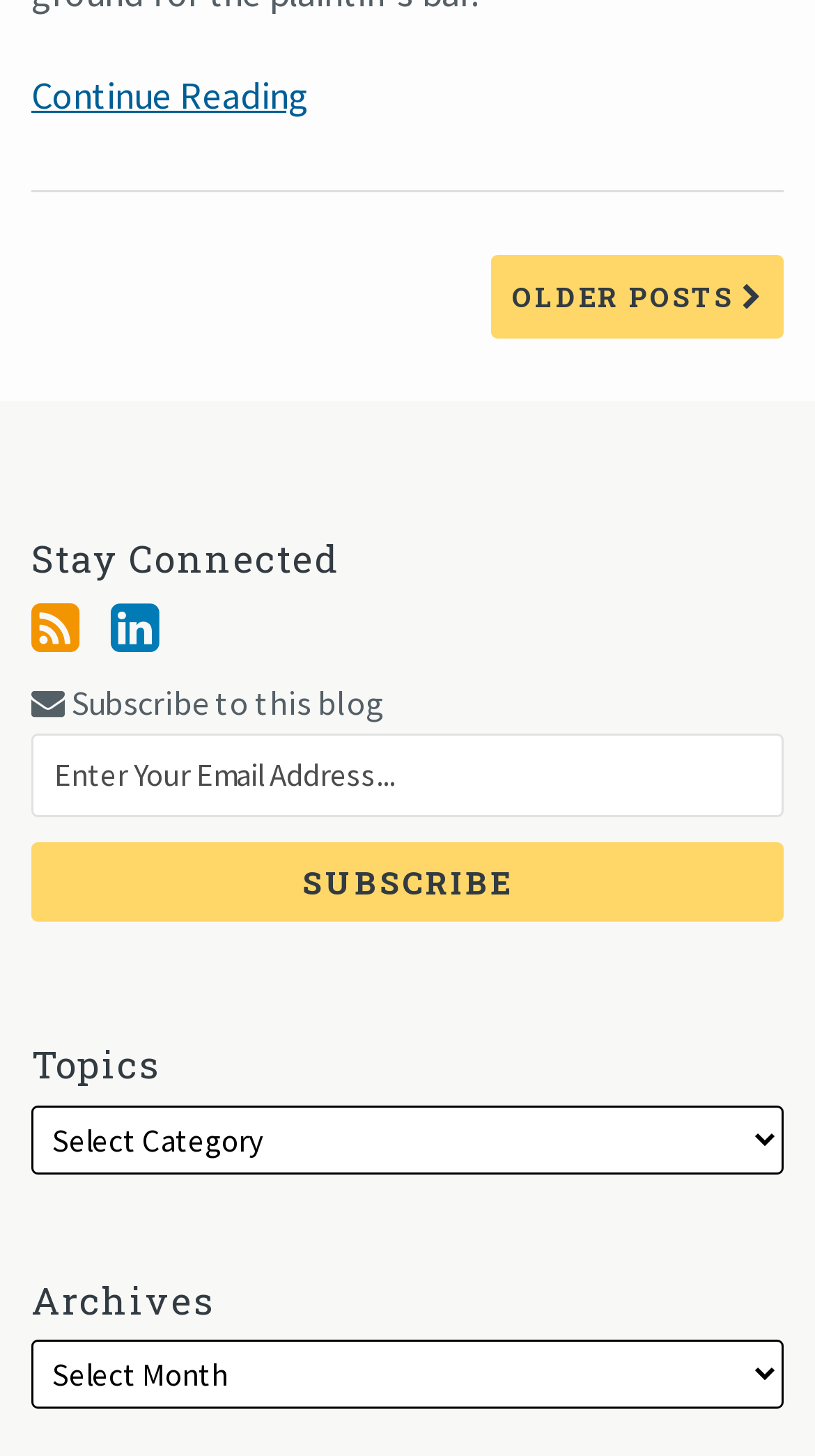Please indicate the bounding box coordinates for the clickable area to complete the following task: "Browse archives". The coordinates should be specified as four float numbers between 0 and 1, i.e., [left, top, right, bottom].

[0.038, 0.92, 0.962, 0.968]